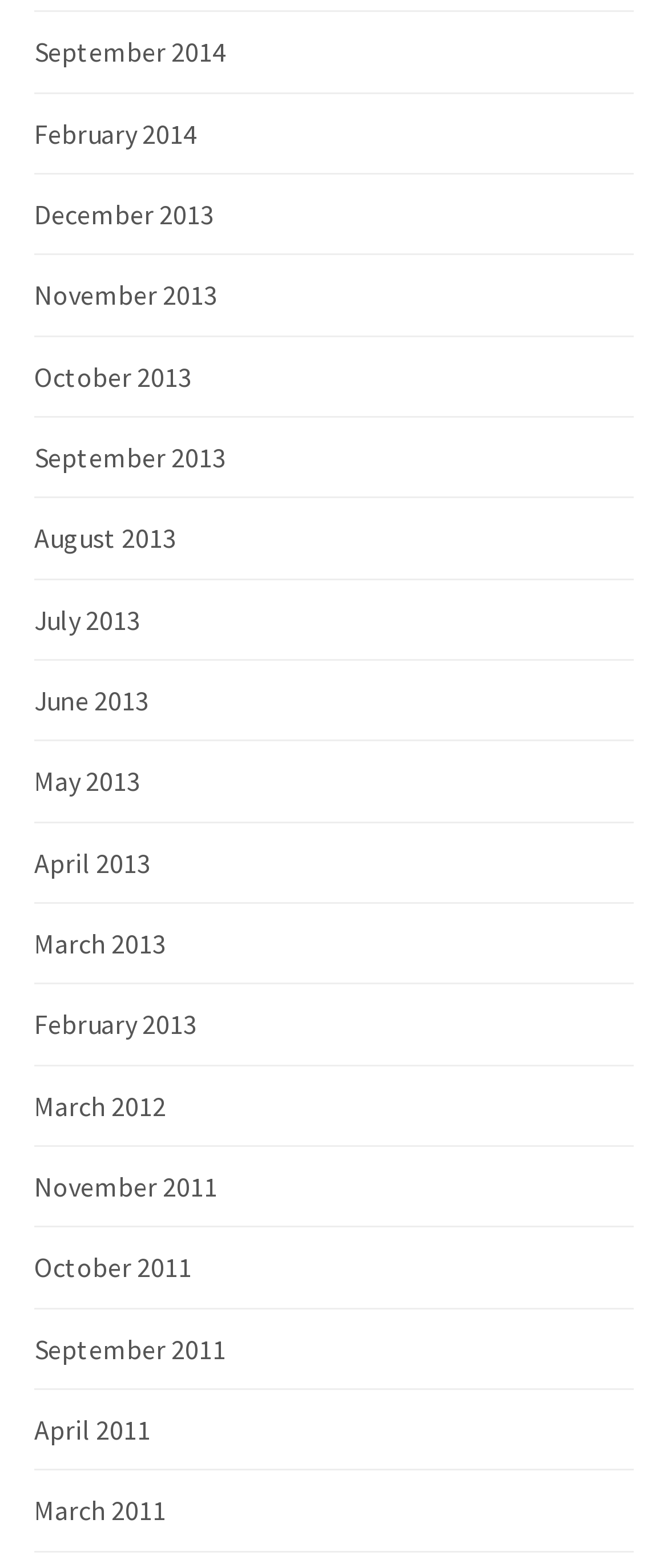Respond concisely with one word or phrase to the following query:
What is the latest month listed in 2014?

September 2014